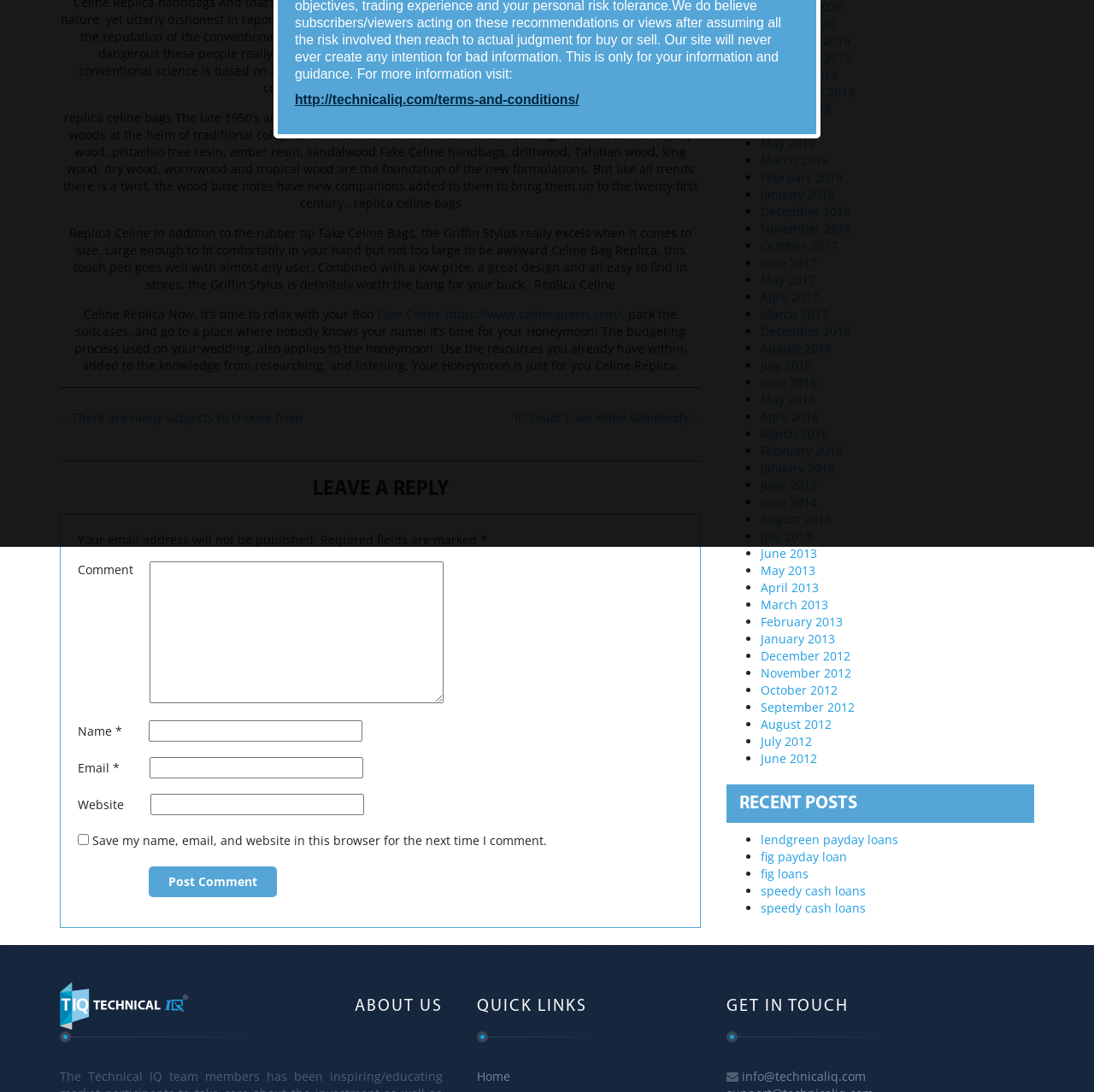Provide the bounding box coordinates of the UI element that matches the description: "info@technicaliq.com".

[0.678, 0.978, 0.791, 0.993]